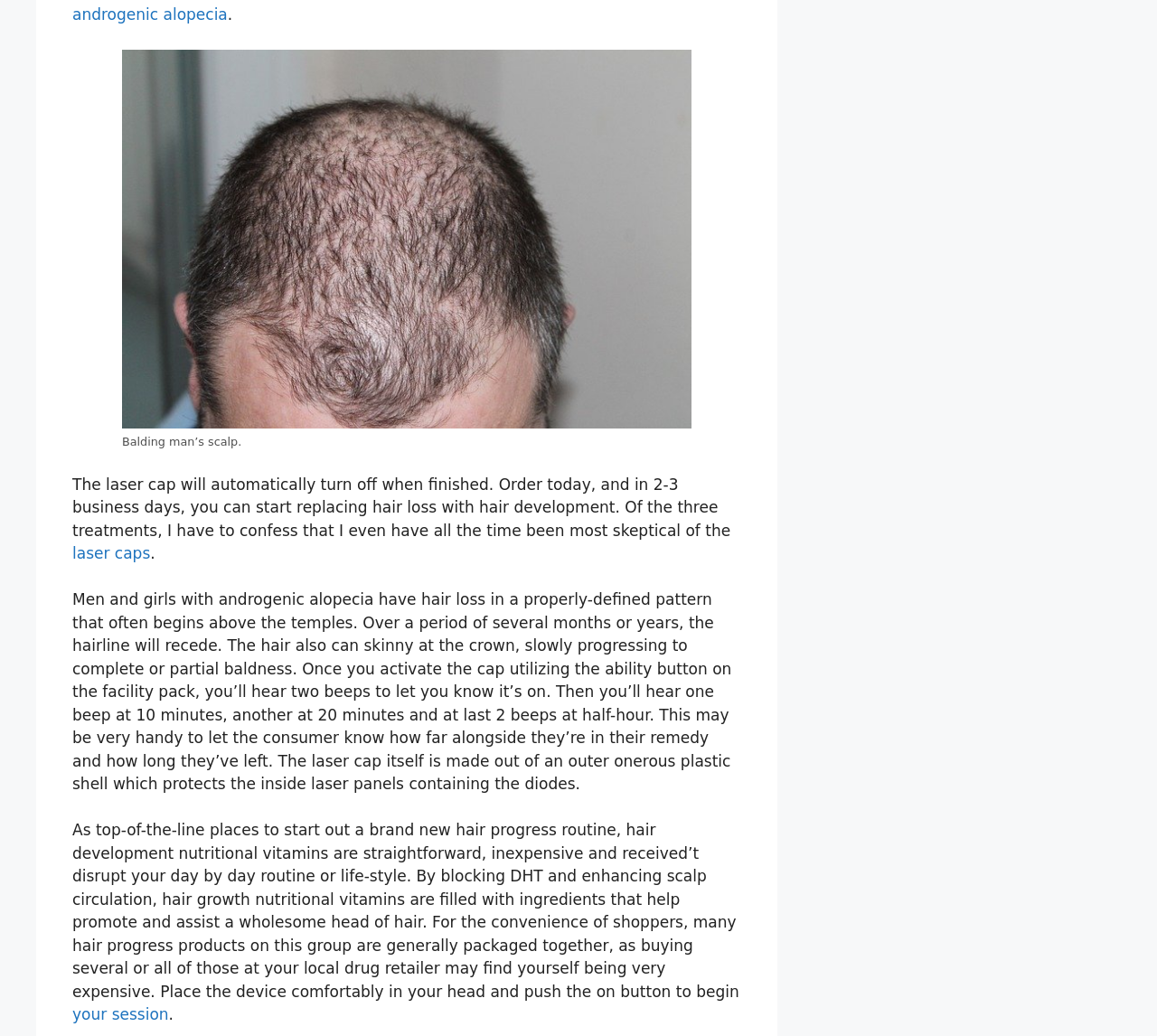Please answer the following question using a single word or phrase: 
What is the topic of the webpage?

Hair loss and treatment